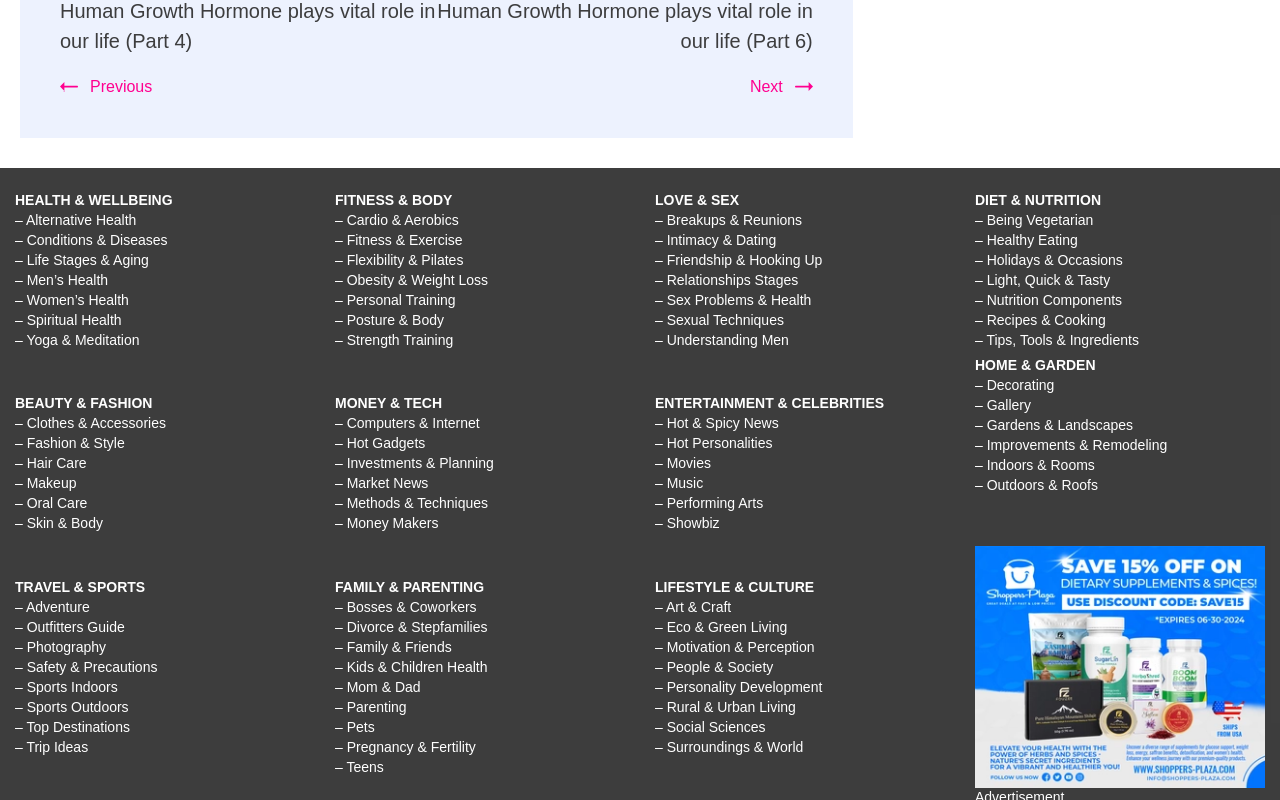Answer this question using a single word or a brief phrase:
How many main categories are on the webpage?

9